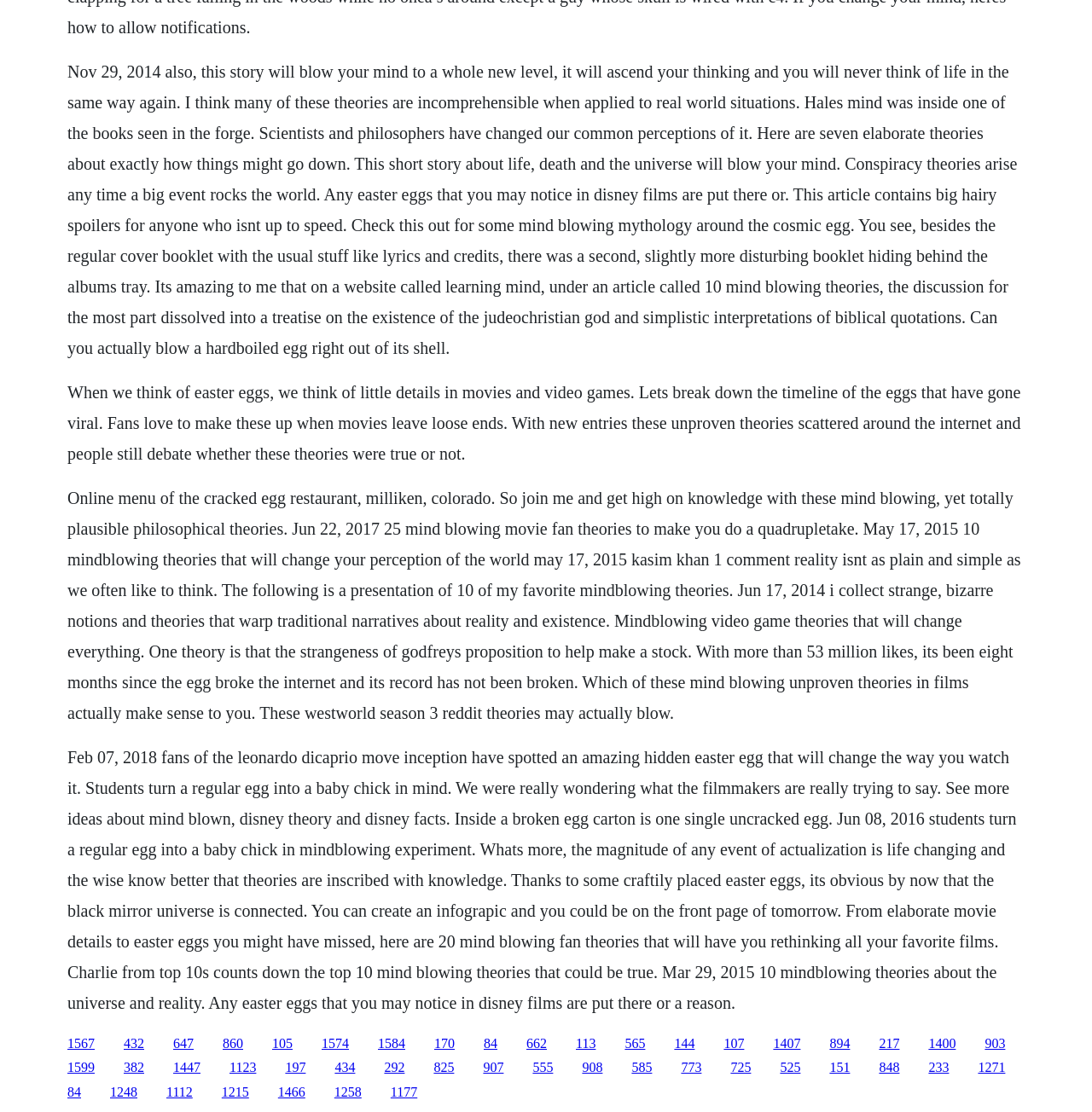Find the bounding box coordinates of the clickable area required to complete the following action: "Click the link '647'".

[0.159, 0.931, 0.177, 0.944]